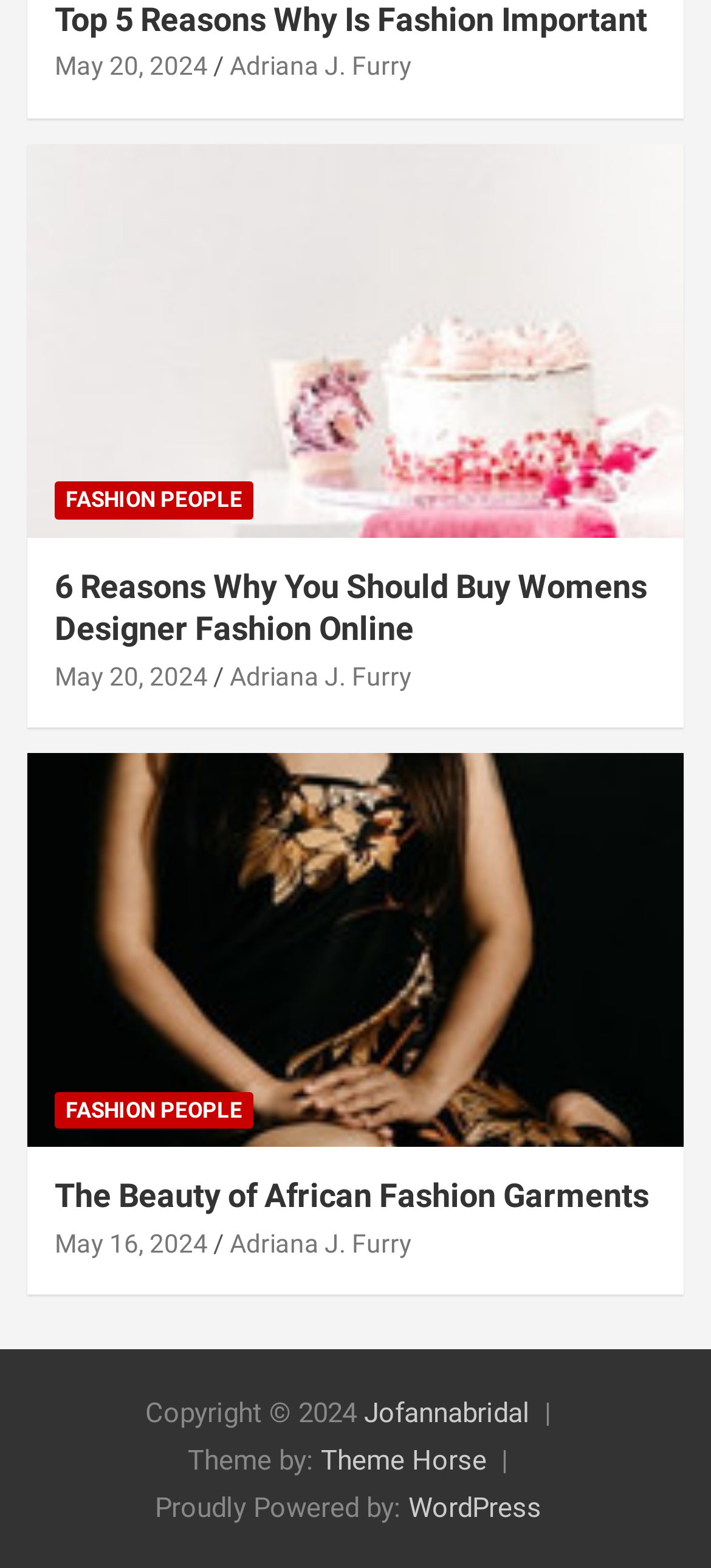What is the platform that powers the webpage?
Refer to the image and offer an in-depth and detailed answer to the question.

I found the text 'Proudly Powered by:' at the bottom of the webpage, followed by a link to 'WordPress', which suggests that the platform that powers the webpage is WordPress.